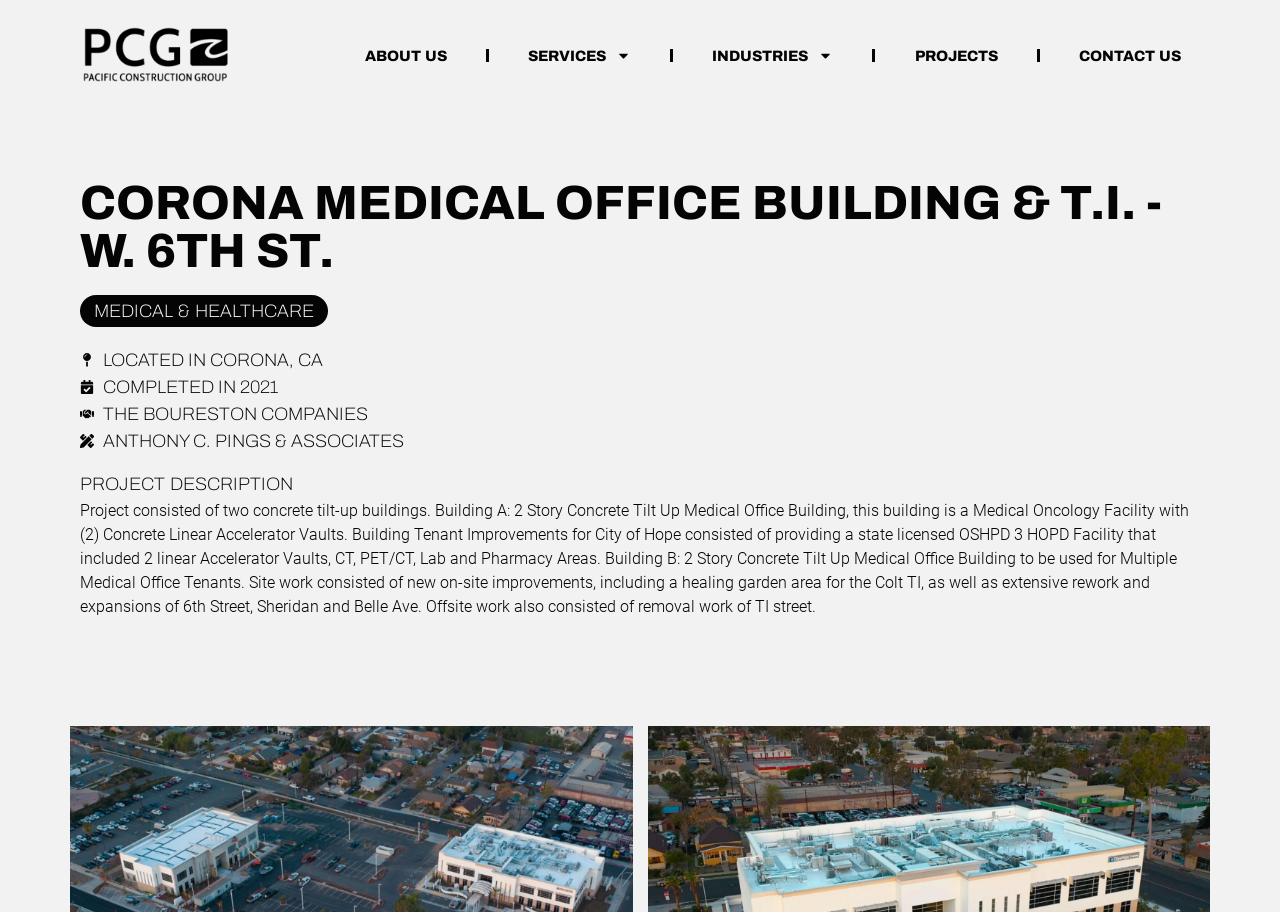What is the type of facility included in the building?
From the image, provide a succinct answer in one word or a short phrase.

Medical Oncology Facility